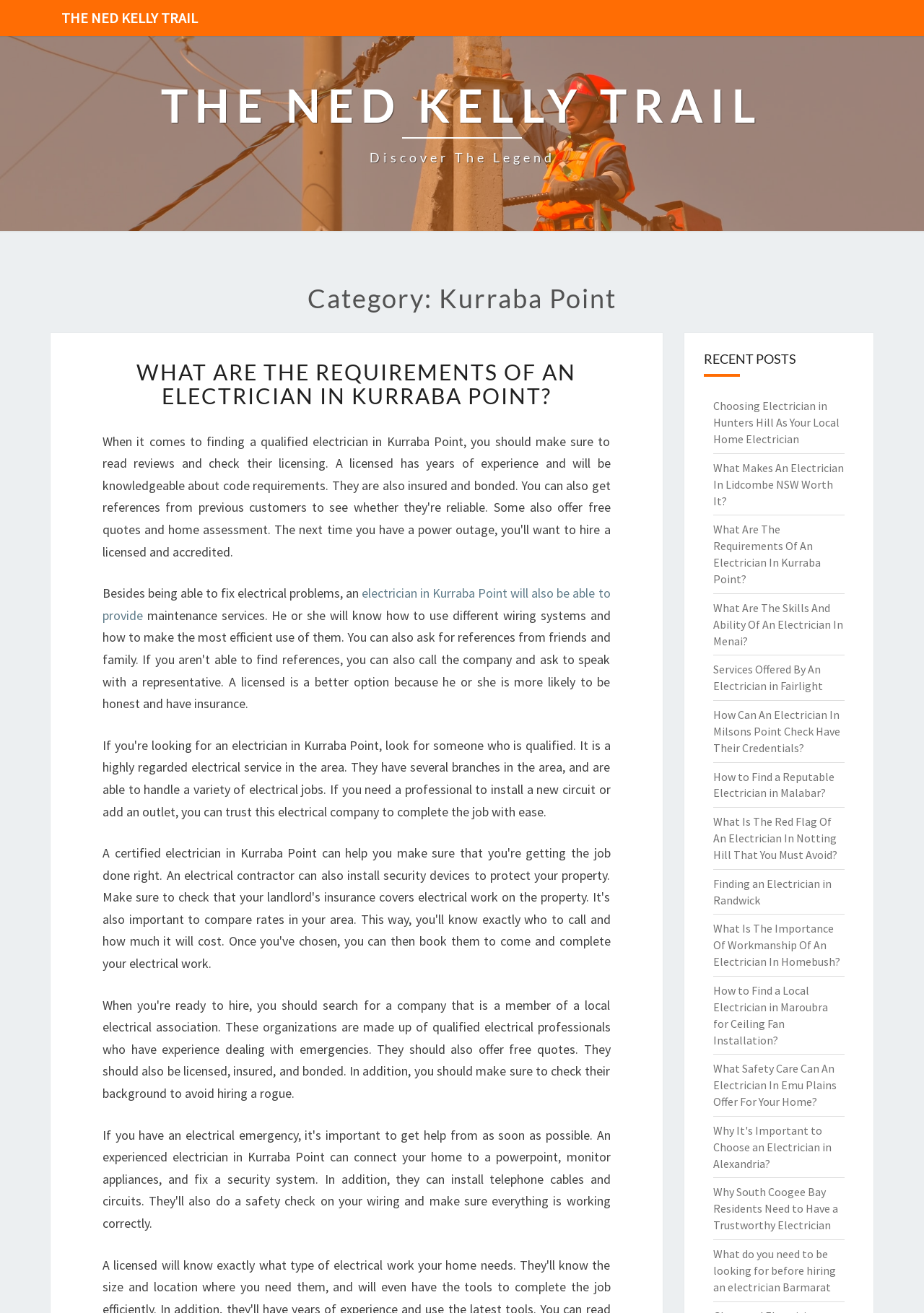How many recent posts are listed on the webpage?
Answer the question with a detailed and thorough explanation.

The webpage has a section titled 'RECENT POSTS' which lists 13 links to different posts, indicating that there are 13 recent posts listed on the webpage.